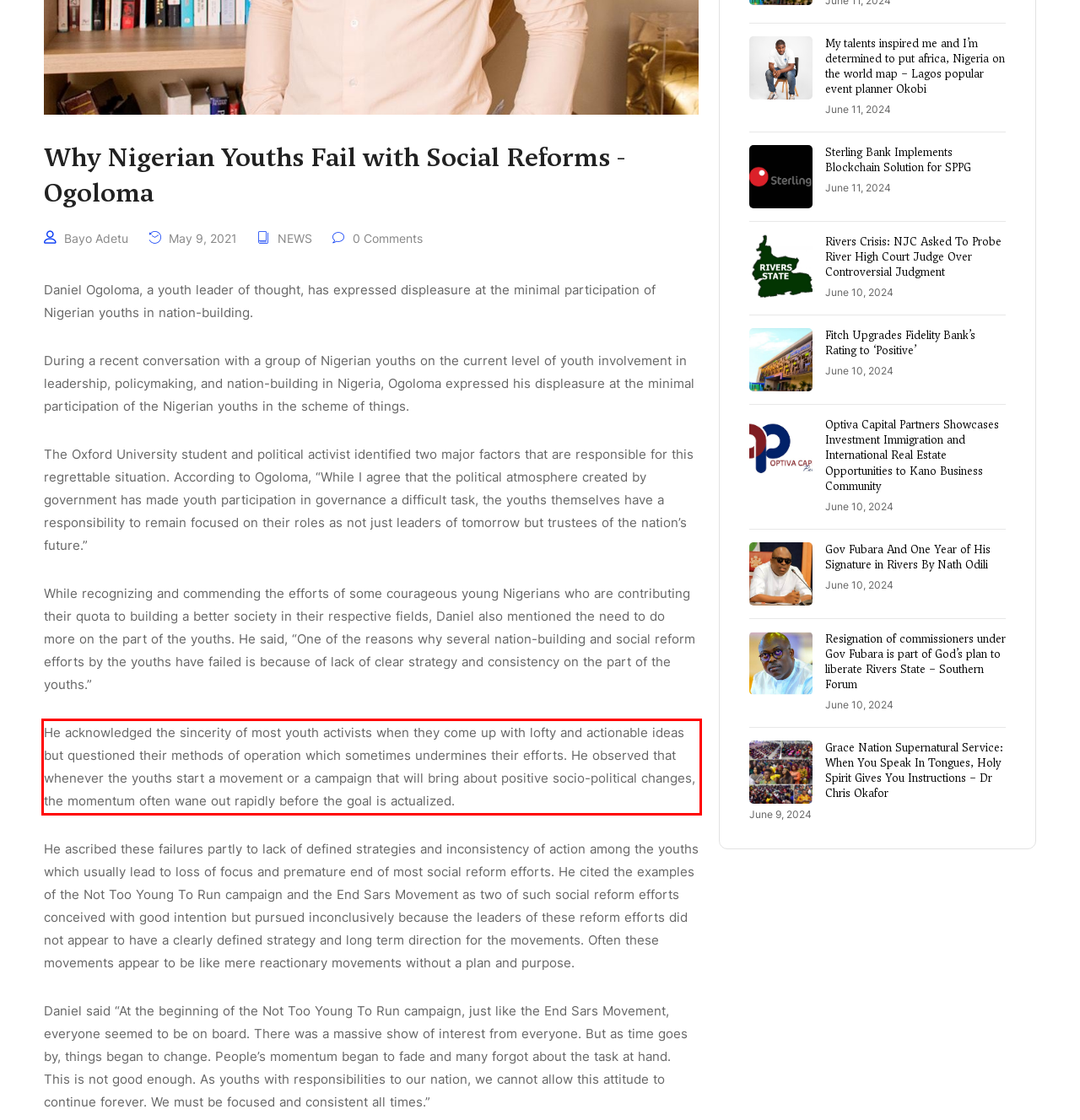Please examine the screenshot of the webpage and read the text present within the red rectangle bounding box.

He acknowledged the sincerity of most youth activists when they come up with lofty and actionable ideas but questioned their methods of operation which sometimes undermines their efforts. He observed that whenever the youths start a movement or a campaign that will bring about positive socio-political changes, the momentum often wane out rapidly before the goal is actualized.